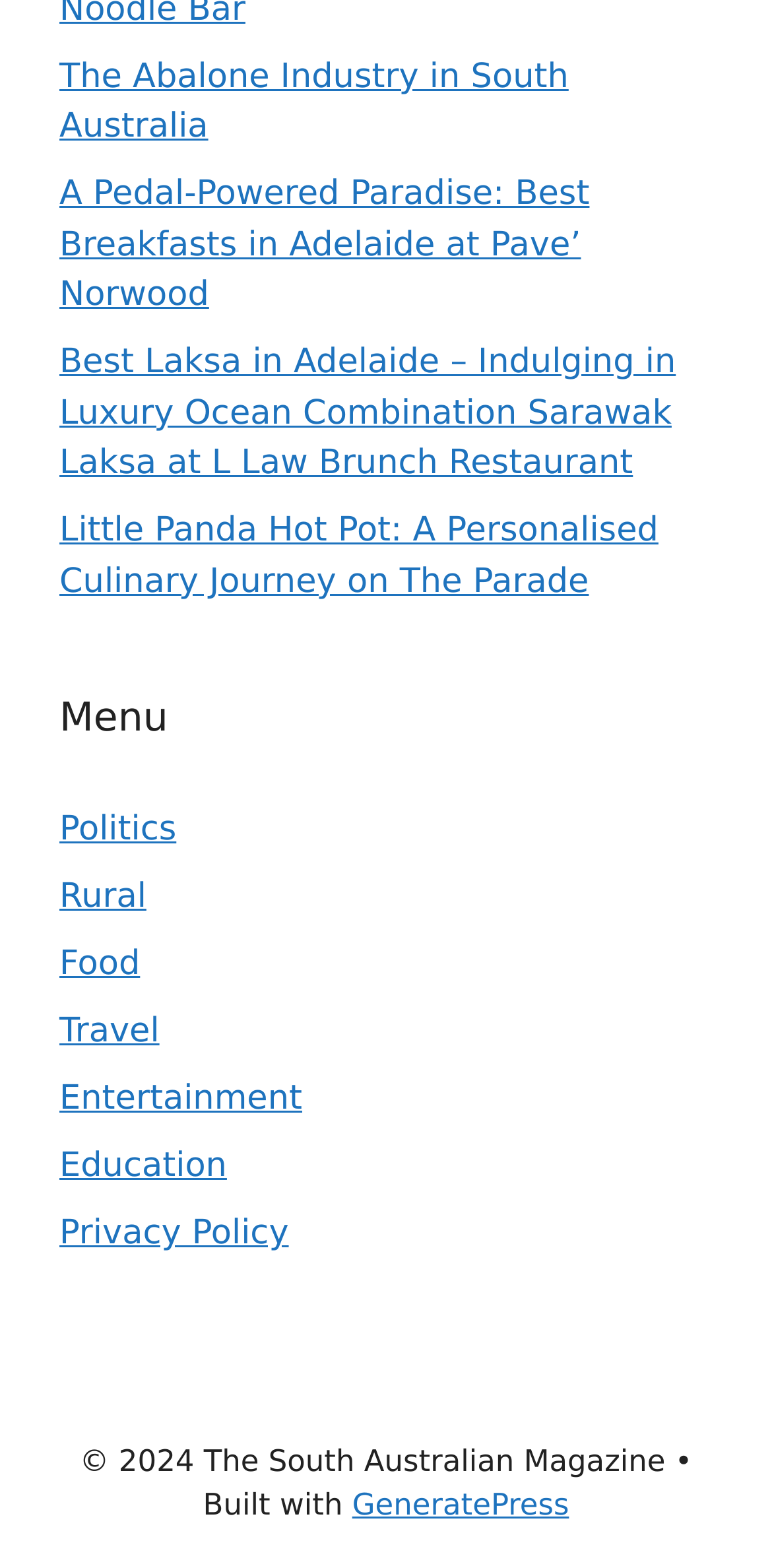Analyze the image and give a detailed response to the question:
What is the name of the theme used to build the webpage?

The webpage provides information about the theme used to build the webpage, stating '• Built with GeneratePress', which indicates the theme name is GeneratePress.